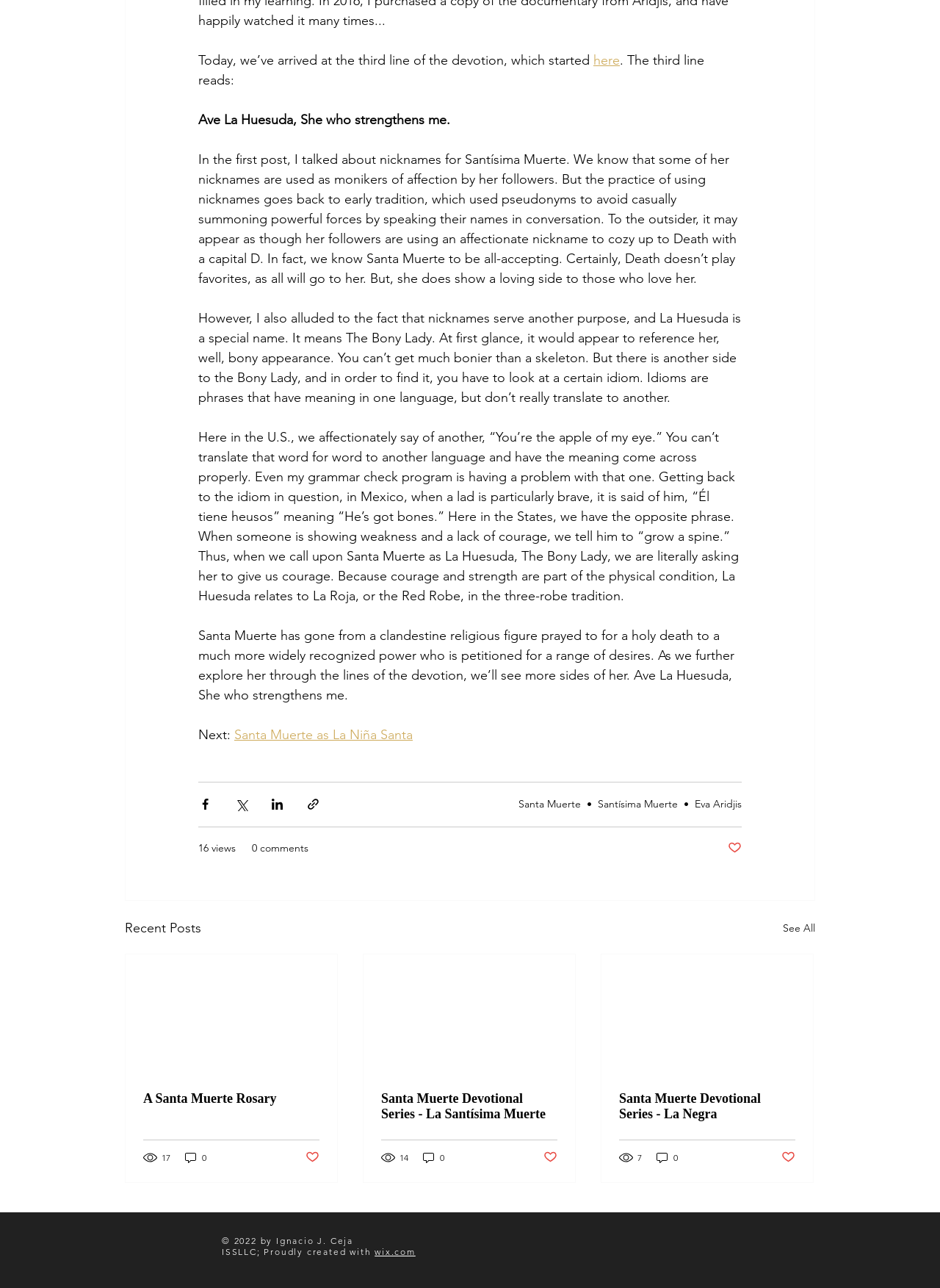Identify the bounding box for the described UI element: "Print recipe from here".

None